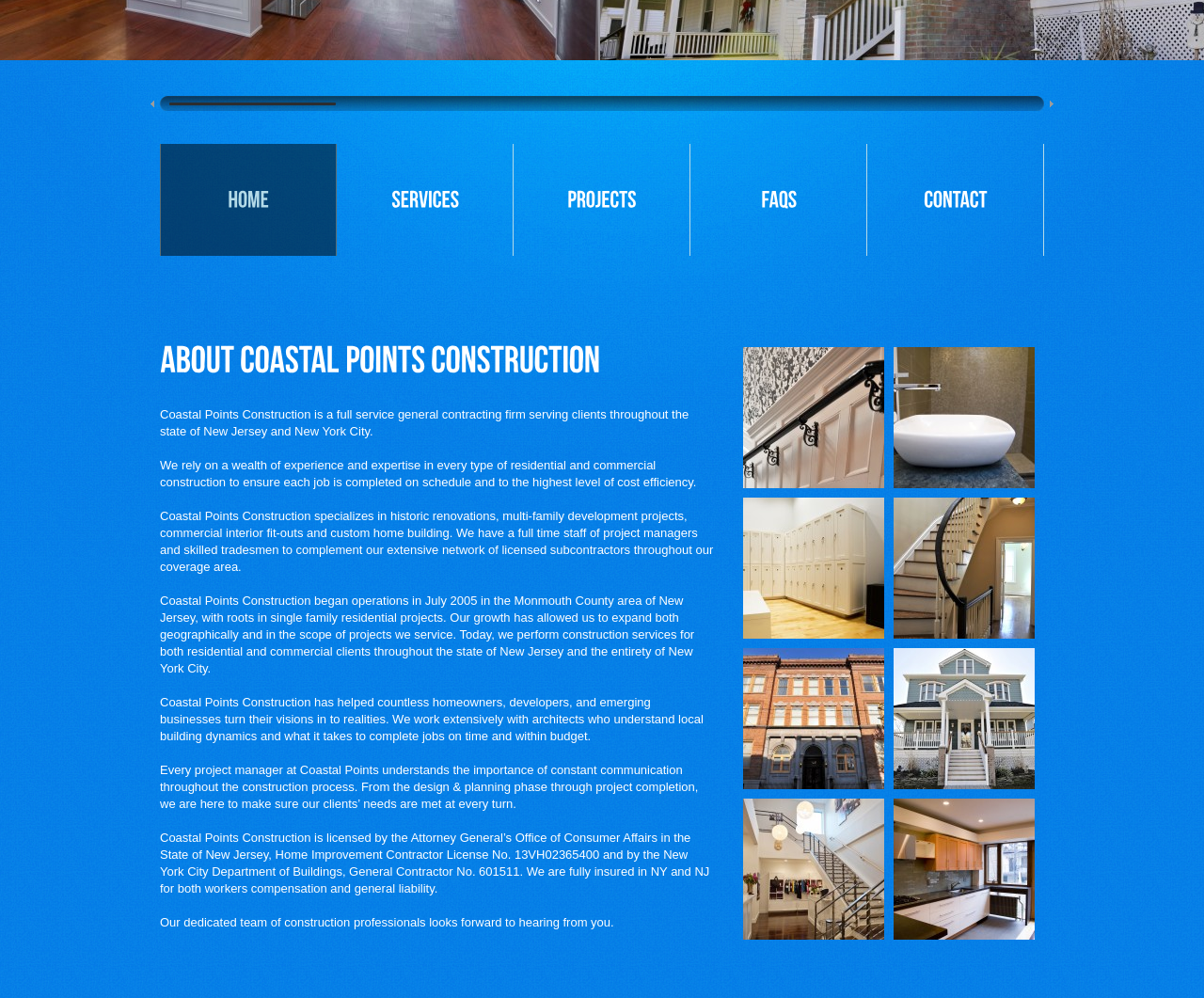Locate the bounding box of the user interface element based on this description: "FAQs".

[0.573, 0.144, 0.72, 0.256]